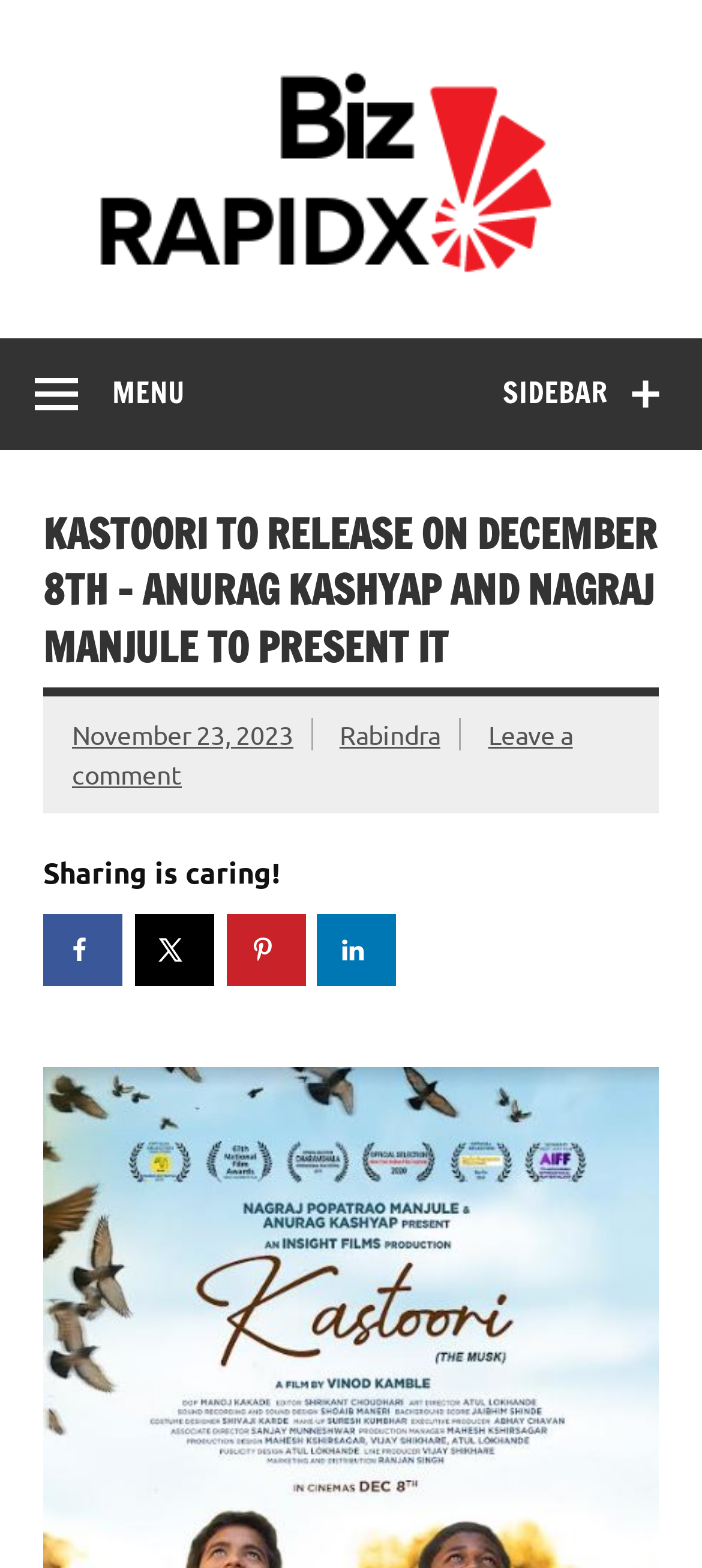Identify the bounding box coordinates necessary to click and complete the given instruction: "Share on Facebook".

[0.062, 0.583, 0.174, 0.629]